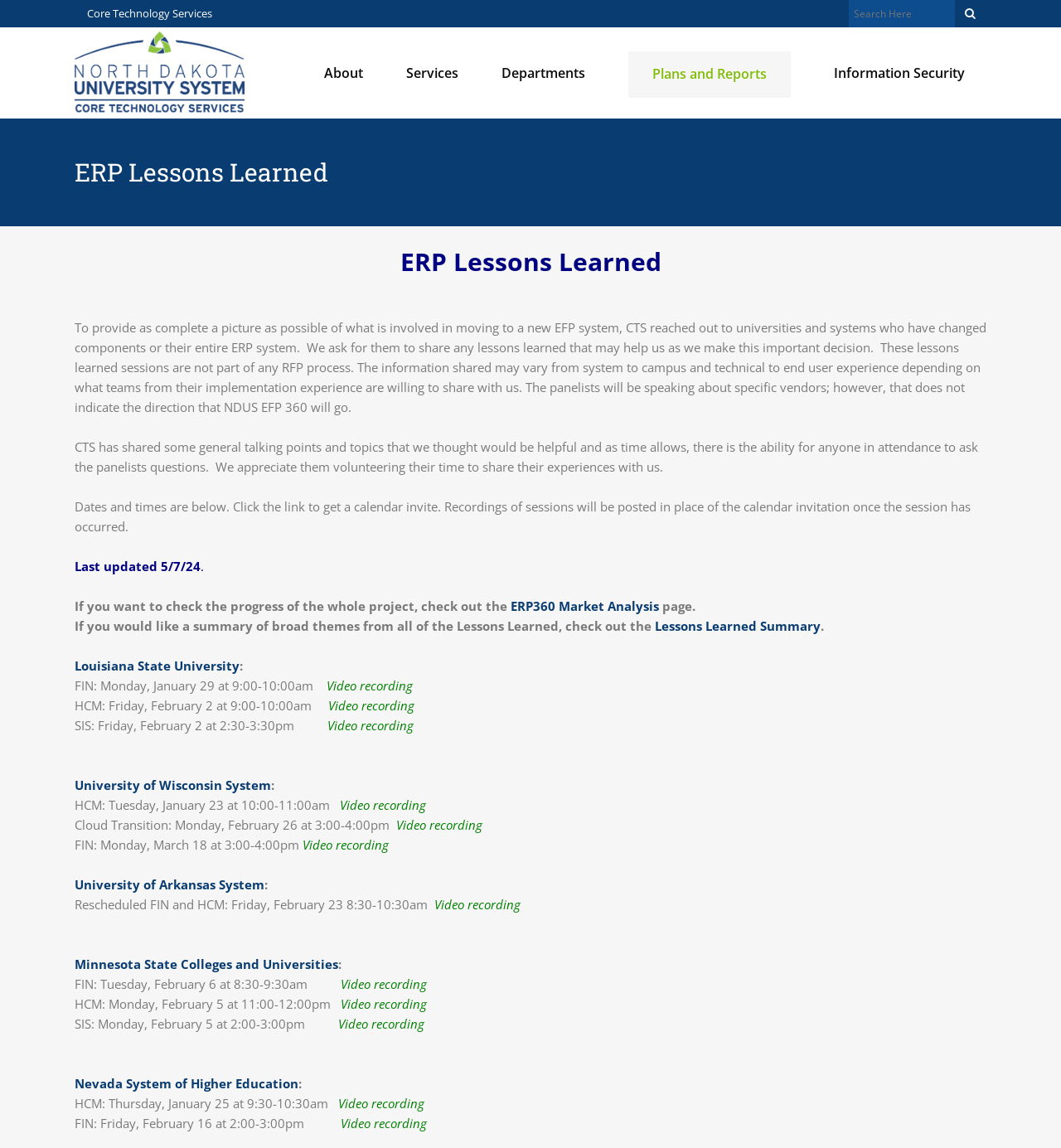Identify the bounding box coordinates of the clickable section necessary to follow the following instruction: "click ERP Lessons Learned Summary". The coordinates should be presented as four float numbers from 0 to 1, i.e., [left, top, right, bottom].

[0.617, 0.538, 0.773, 0.552]